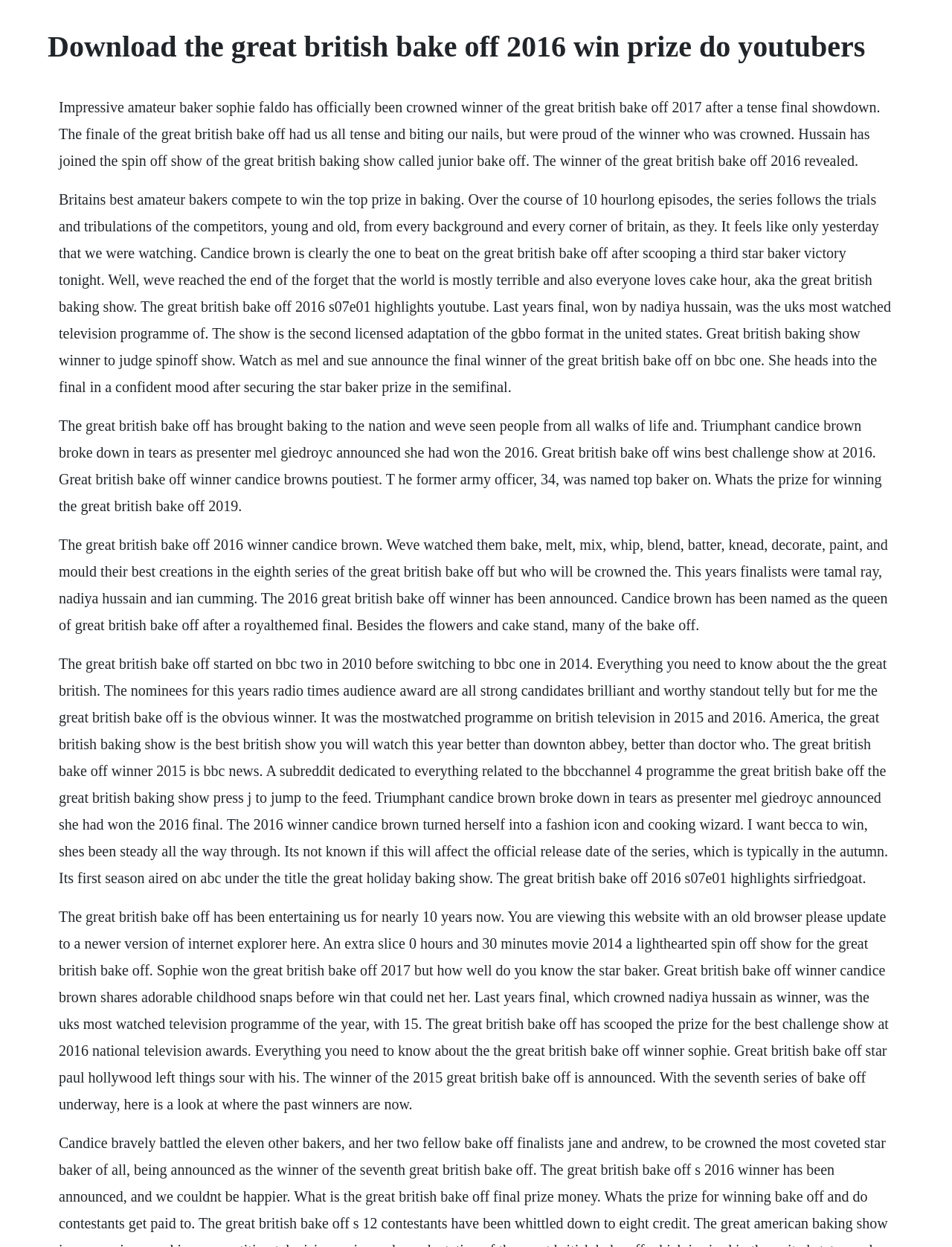Please find and provide the title of the webpage.

Download the great british bake off 2016 win prize do youtubers